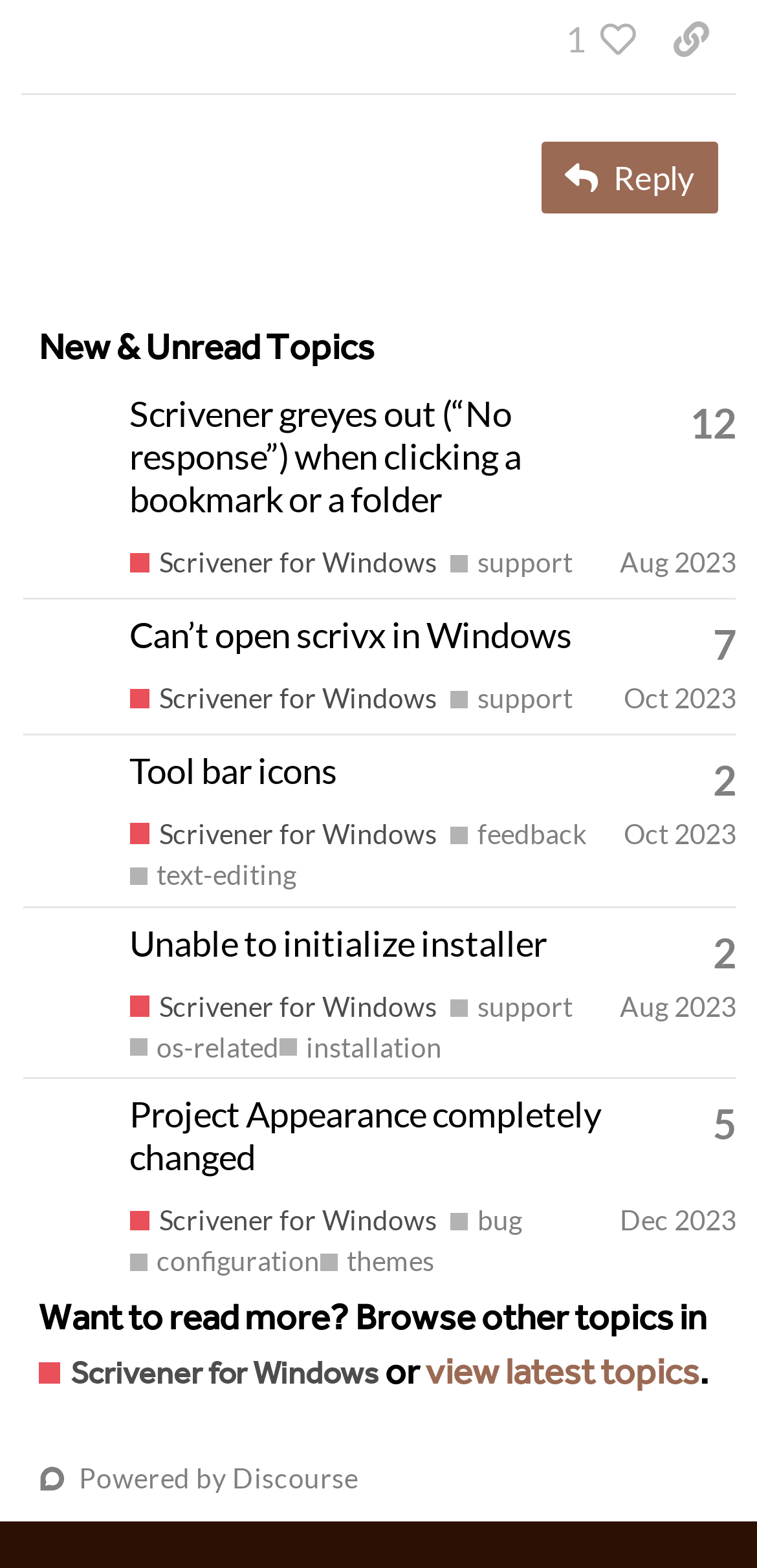Using the provided element description: "aria-label="Avenging_Angel's profile, latest poster"", determine the bounding box coordinates of the corresponding UI element in the screenshot.

[0.03, 0.712, 0.153, 0.736]